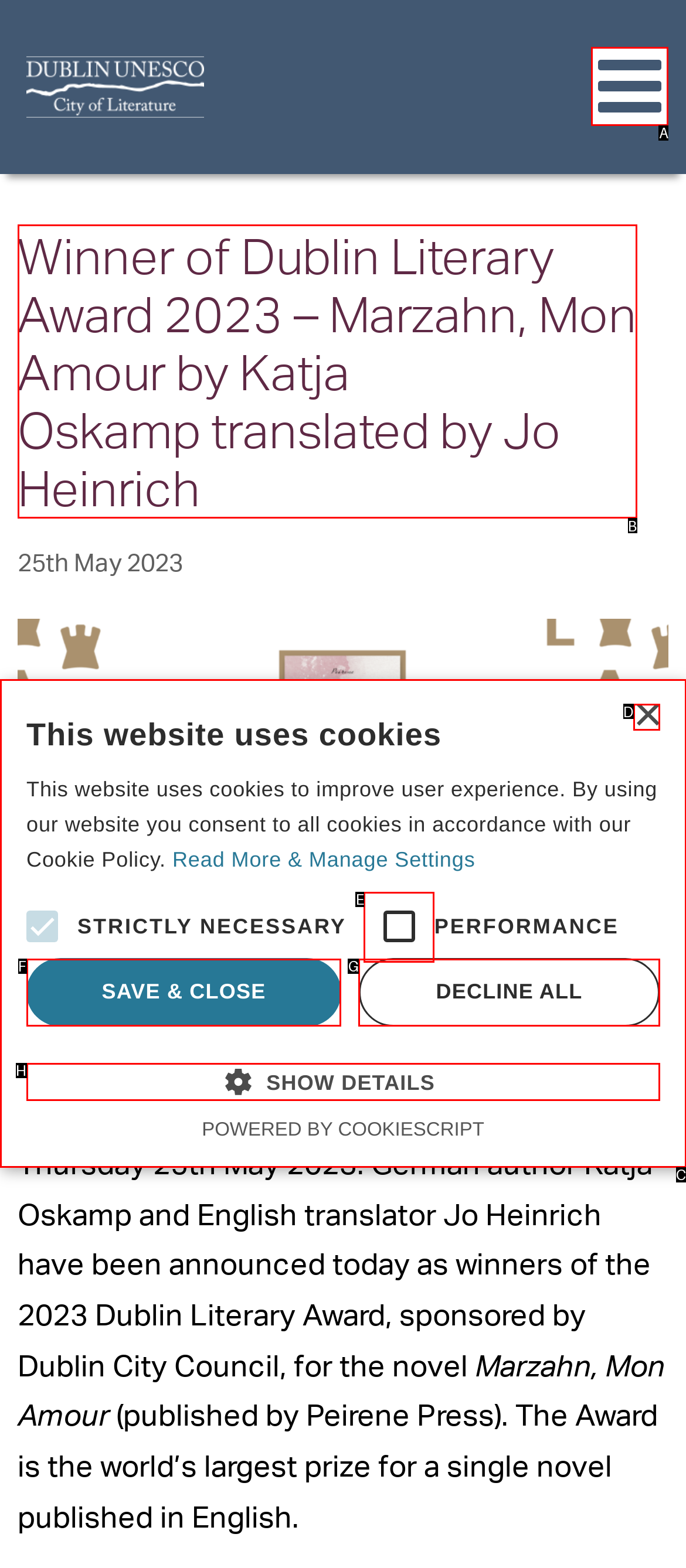Which option should be clicked to execute the task: Go back to top?
Reply with the letter of the chosen option.

None